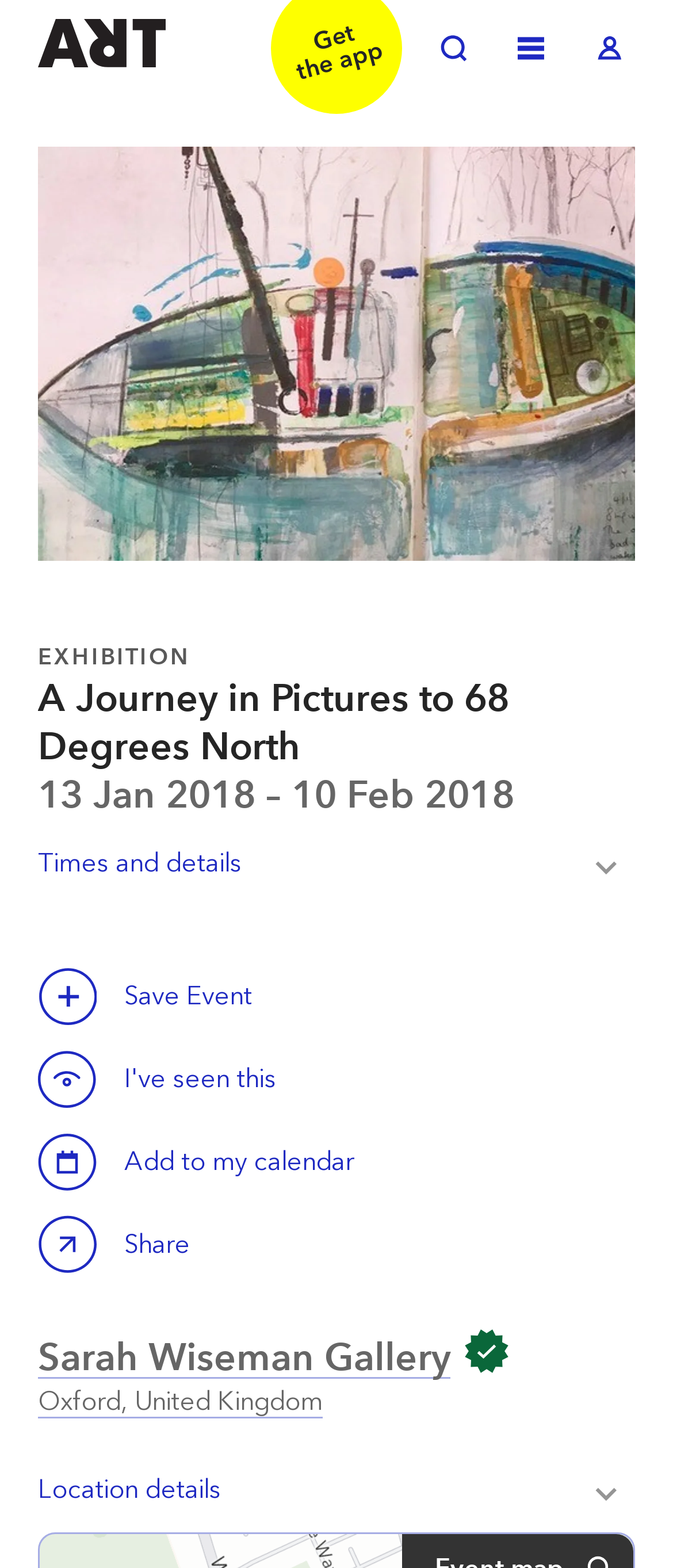Utilize the information from the image to answer the question in detail:
Where is the Sarah Wiseman Gallery located?

I found the answer by looking at the link element with the text 'Oxford, United Kingdom' which is a child of the Root Element.